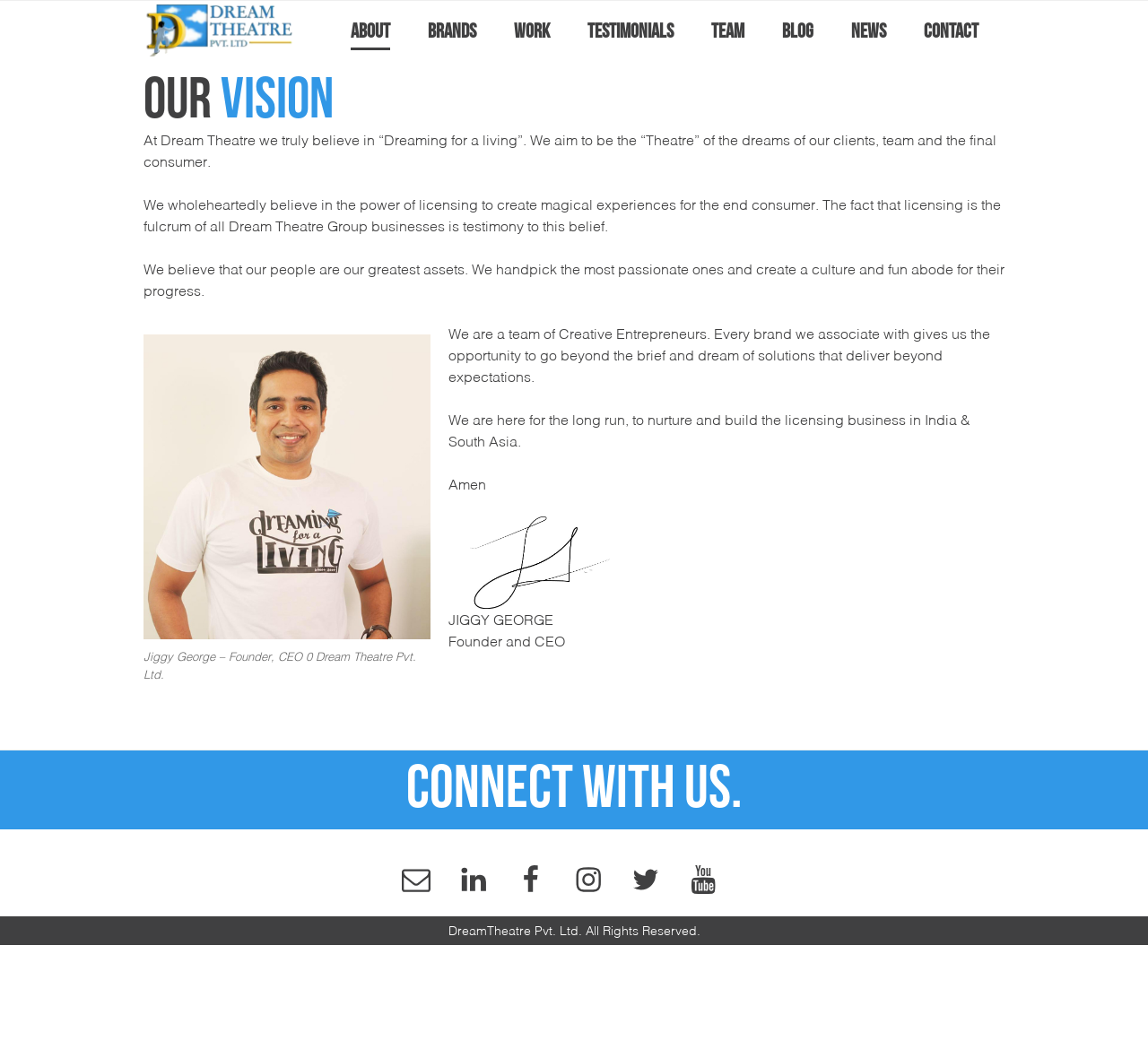Give a one-word or one-phrase response to the question: 
How many social media links are present in the footer?

6